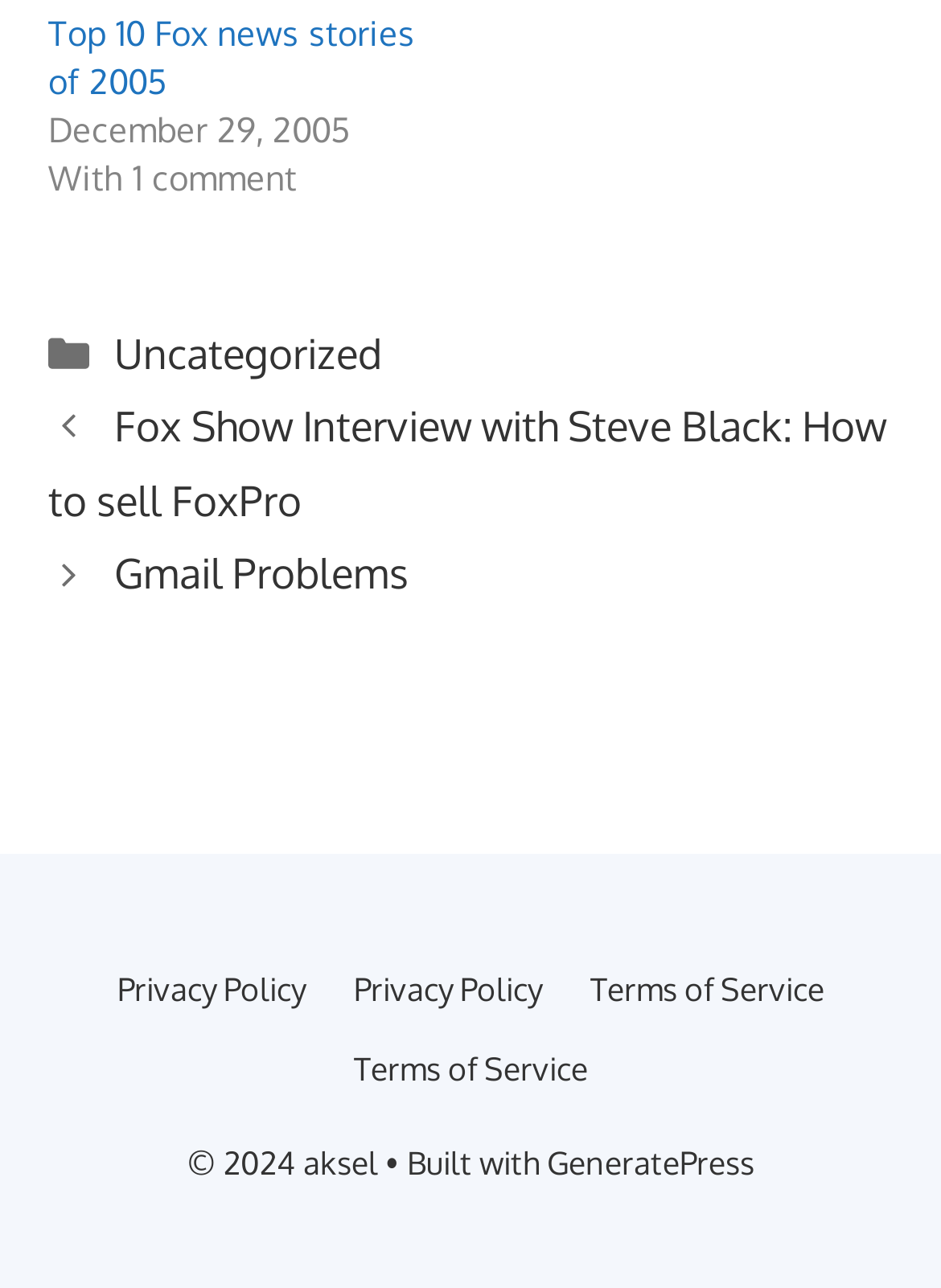Please provide the bounding box coordinates for the element that needs to be clicked to perform the instruction: "Go to Gmail Problems". The coordinates must consist of four float numbers between 0 and 1, formatted as [left, top, right, bottom].

[0.121, 0.426, 0.434, 0.465]